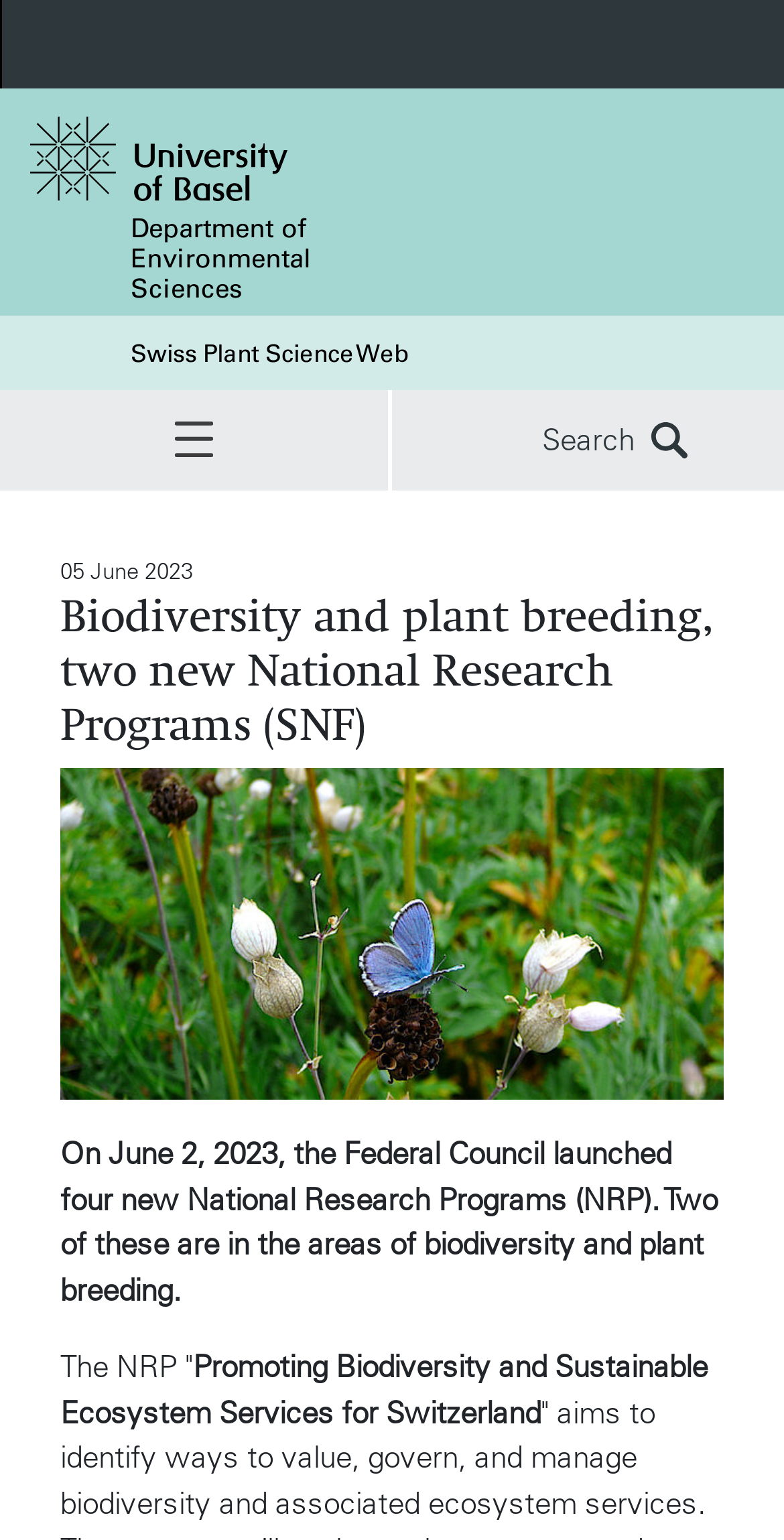Show the bounding box coordinates for the HTML element described as: "Swiss Plant Science Web".

[0.167, 0.217, 0.521, 0.241]